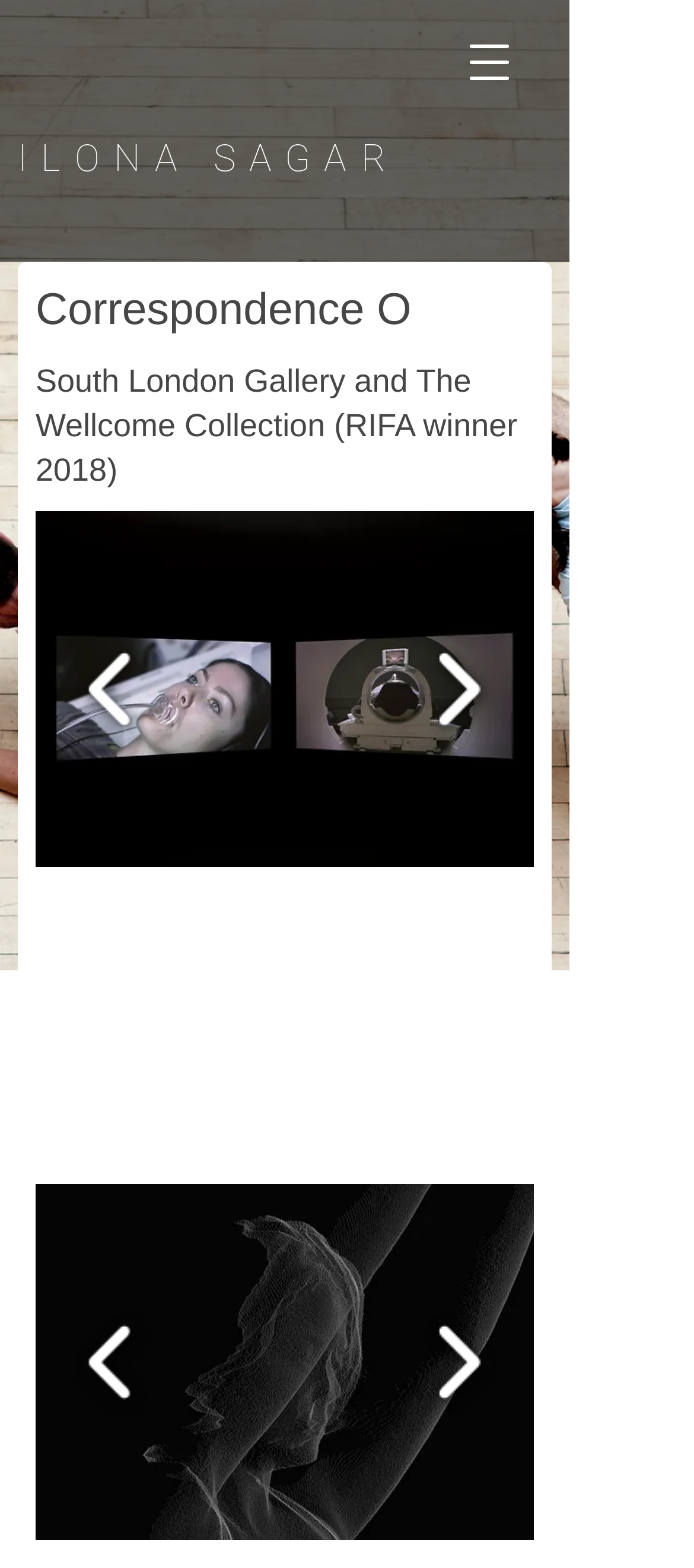Using the provided element description: "aria-describedby="describedby_item-current-0-comp-k7hx8ejk1"", identify the bounding box coordinates. The coordinates should be four floats between 0 and 1 in the order [left, top, right, bottom].

[0.051, 0.756, 0.769, 0.983]